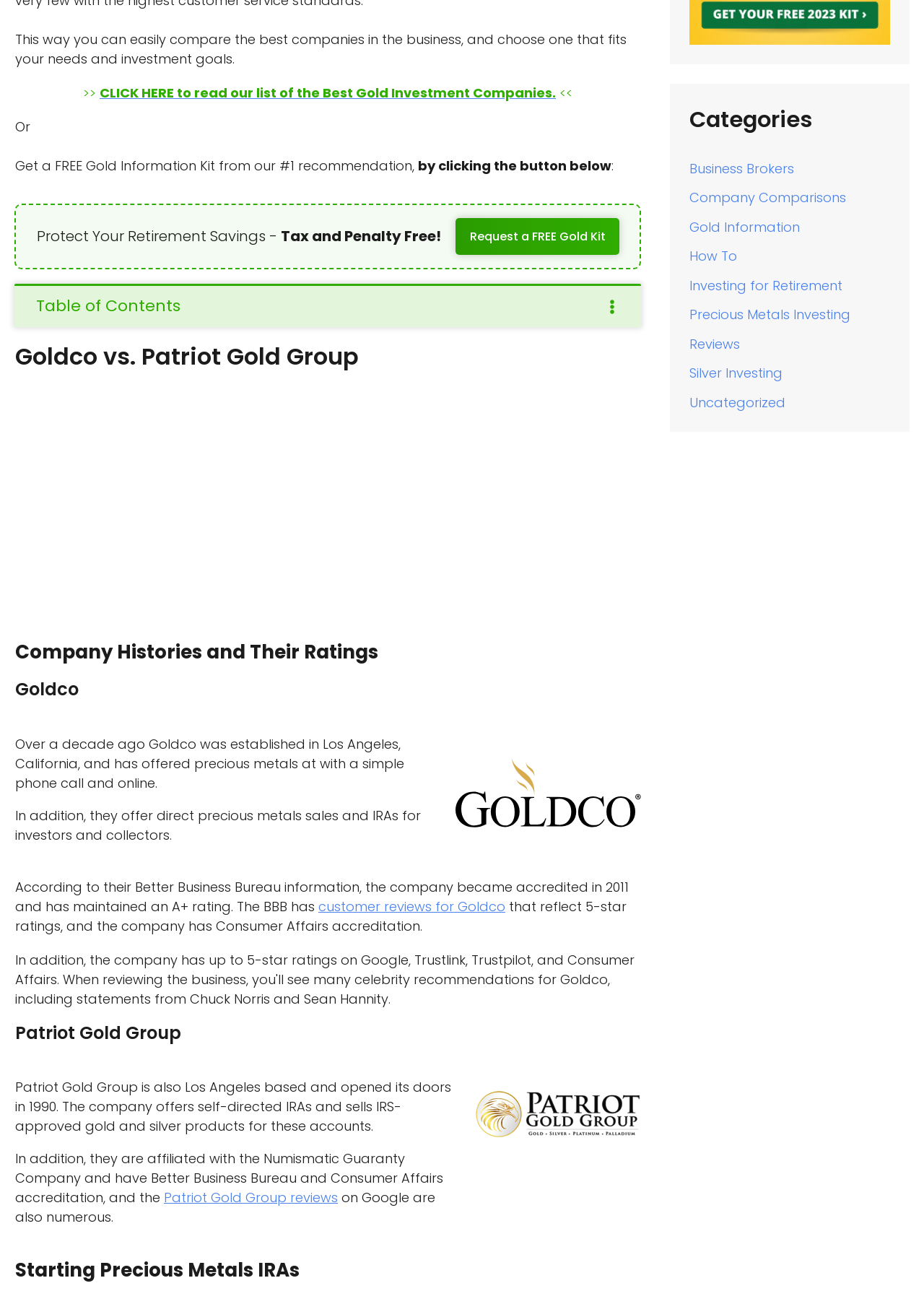Use a single word or phrase to answer the question:
What is the main topic of this webpage?

Gold Investment Companies